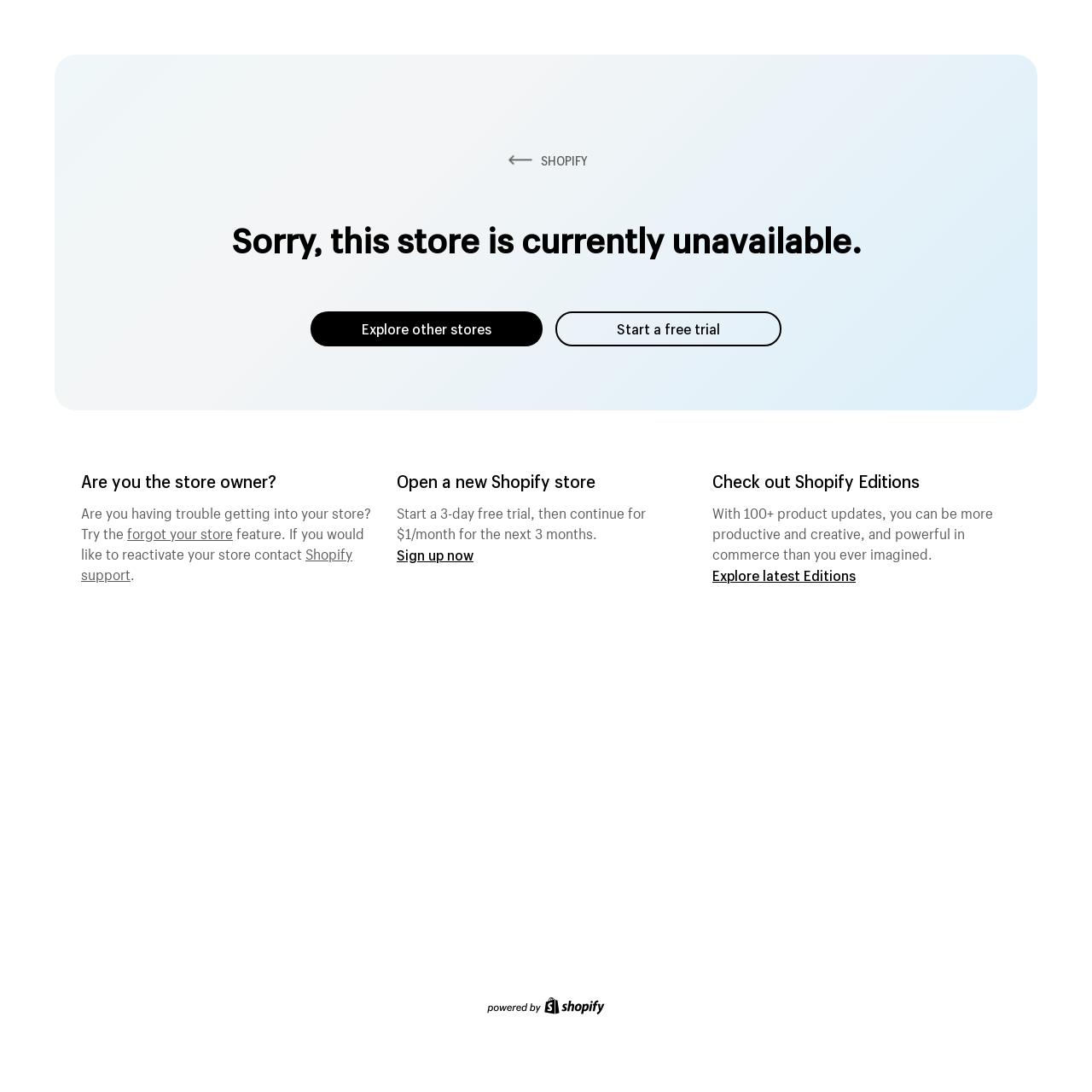Please give a one-word or short phrase response to the following question: 
What is the current status of the store?

unavailable